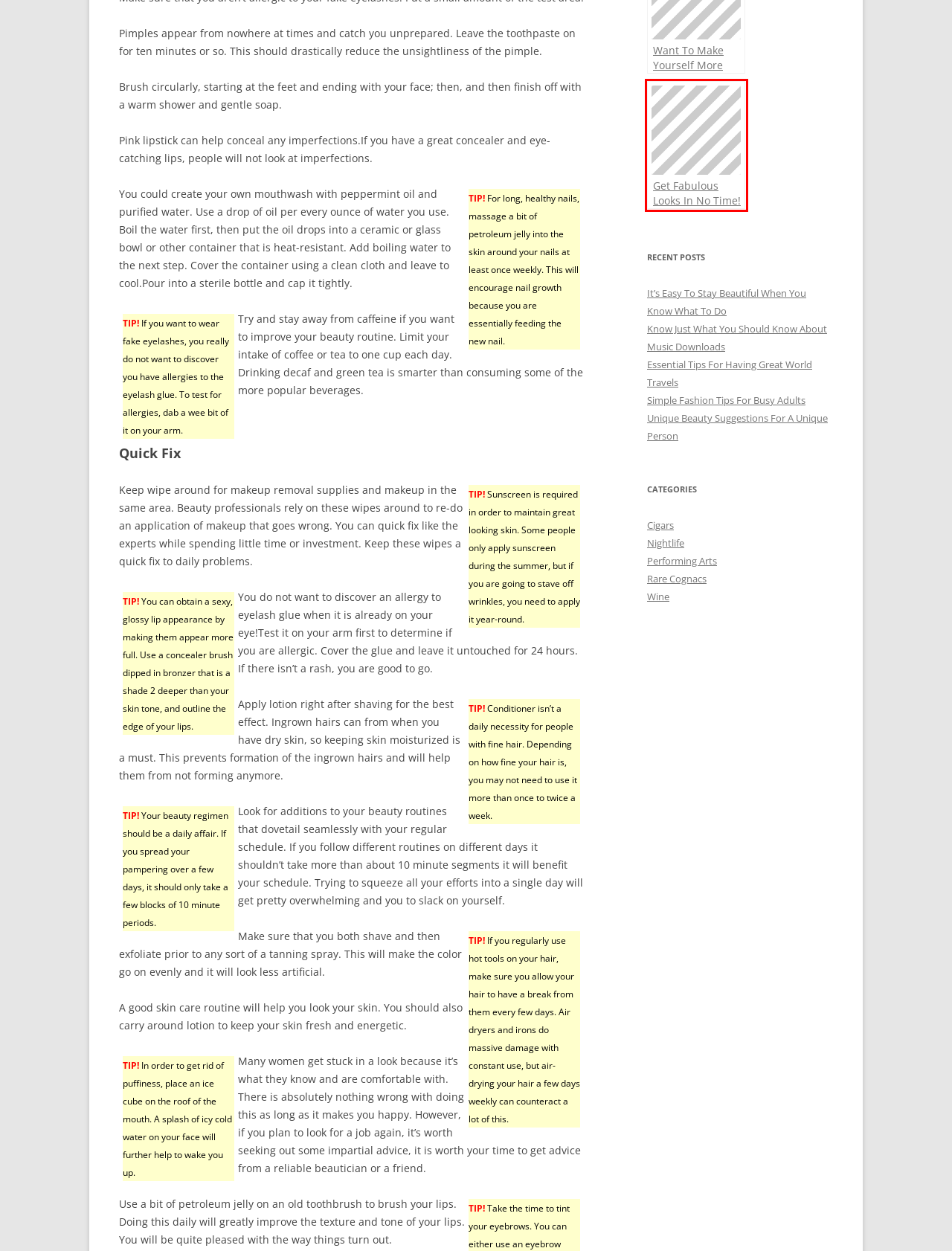You are given a screenshot of a webpage within which there is a red rectangle bounding box. Please choose the best webpage description that matches the new webpage after clicking the selected element in the bounding box. Here are the options:
A. quick fix | Entertainment and Arts by Noble Comfort
B. Unique Beauty Suggestions For A Unique Person | Entertainment and Arts by Noble Comfort
C. Simple Fashion Tips For Busy Adults | Entertainment and Arts by Noble Comfort
D. Know Just What You Should Know About Music Downloads | Entertainment and Arts by Noble Comfort
E. It’s Easy To Stay Beautiful When You Know What To Do | Entertainment and Arts by Noble Comfort
F. Essential Tips For Having Great World Travels | Entertainment and Arts by Noble Comfort
G. Get Fabulous Looks In No Time! | Entertainment and Arts by Noble Comfort
H. Is Music Downloading Confusing For You? Read These Tips | Entertainment and Arts by Noble Comfort

G